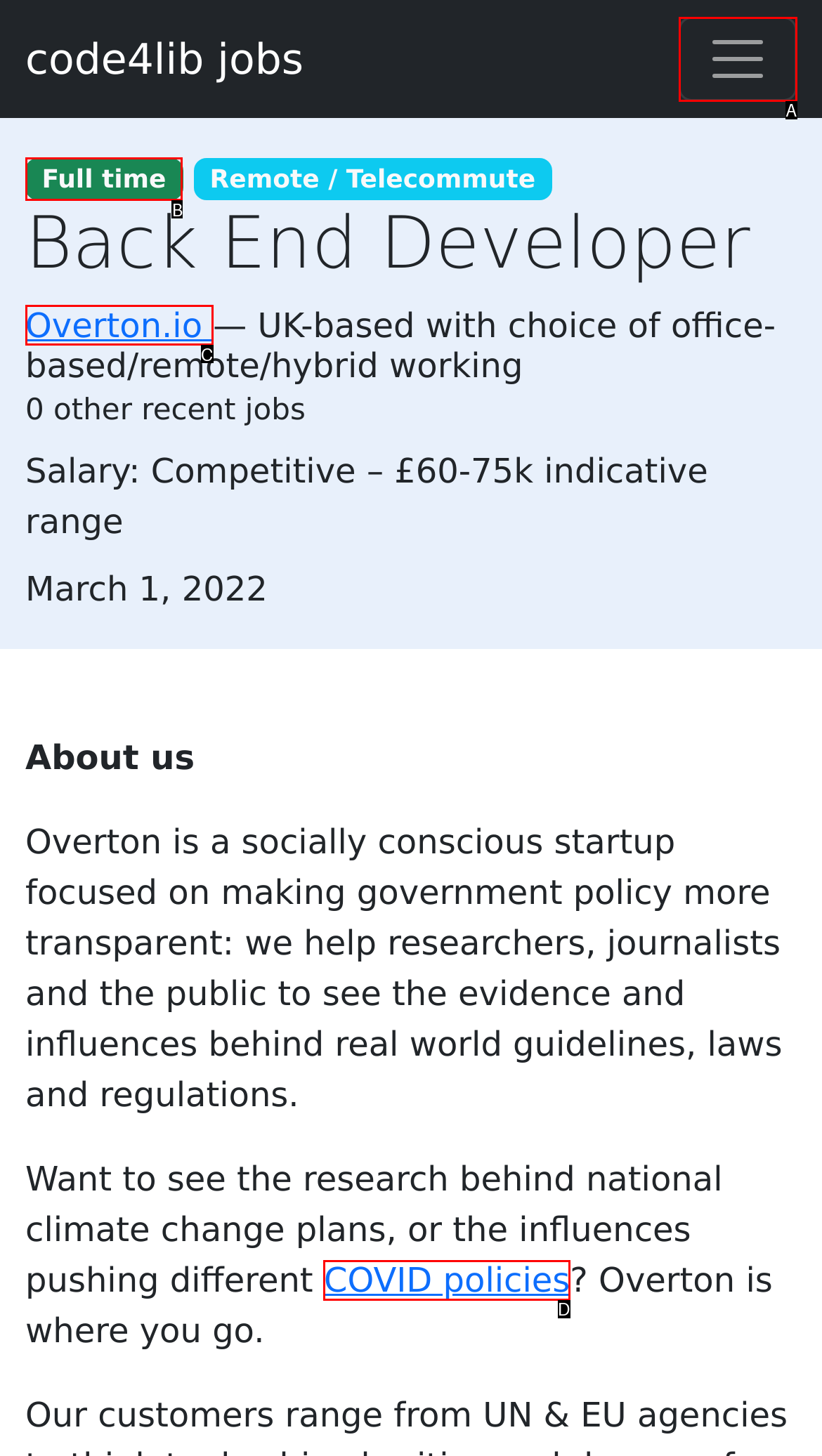From the options shown, which one fits the description: parent_node: code4lib jobs aria-label="Toggle navigation"? Respond with the appropriate letter.

A